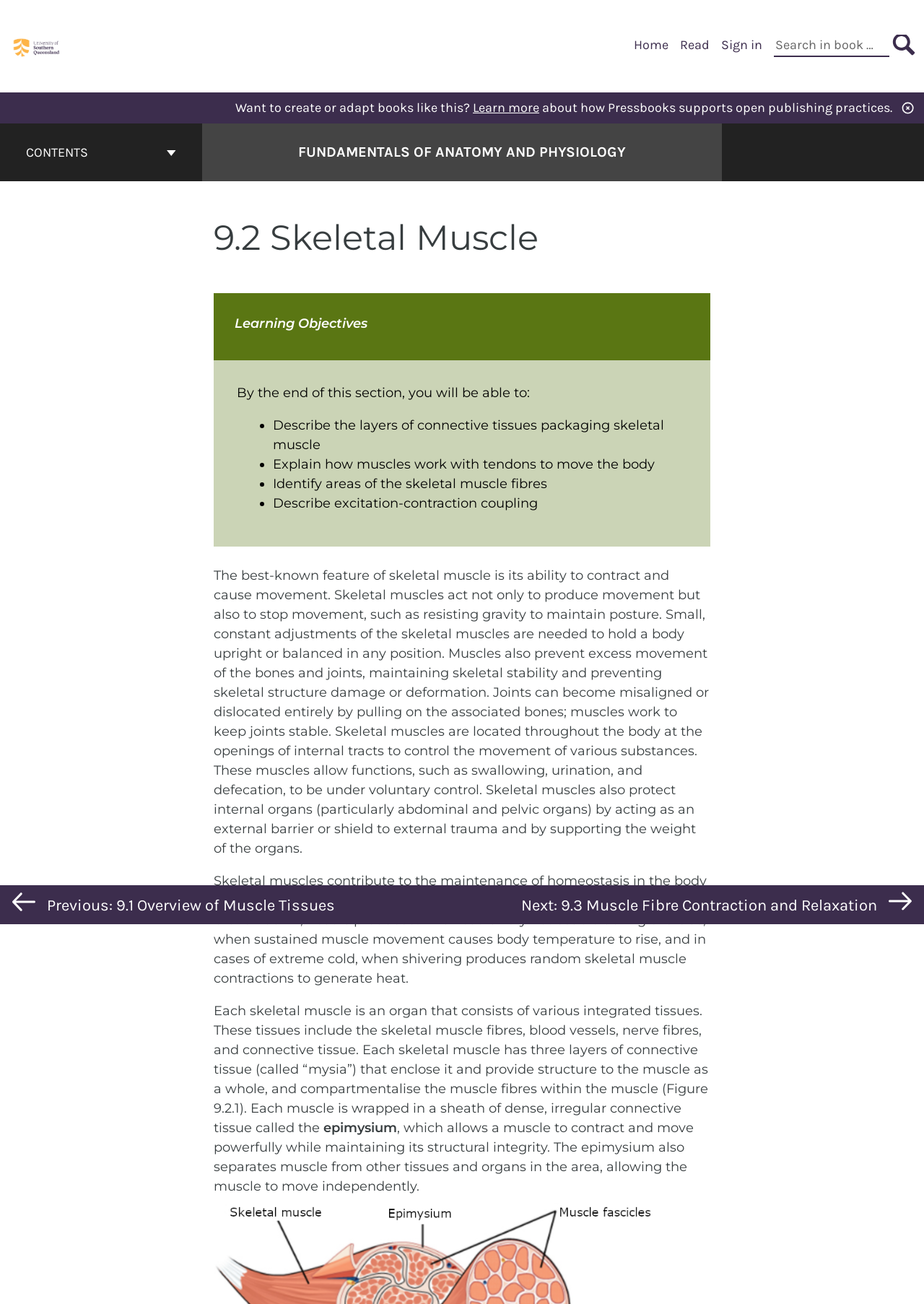Please identify the bounding box coordinates of the element's region that should be clicked to execute the following instruction: "Search in book". The bounding box coordinates must be four float numbers between 0 and 1, i.e., [left, top, right, bottom].

[0.838, 0.027, 0.962, 0.044]